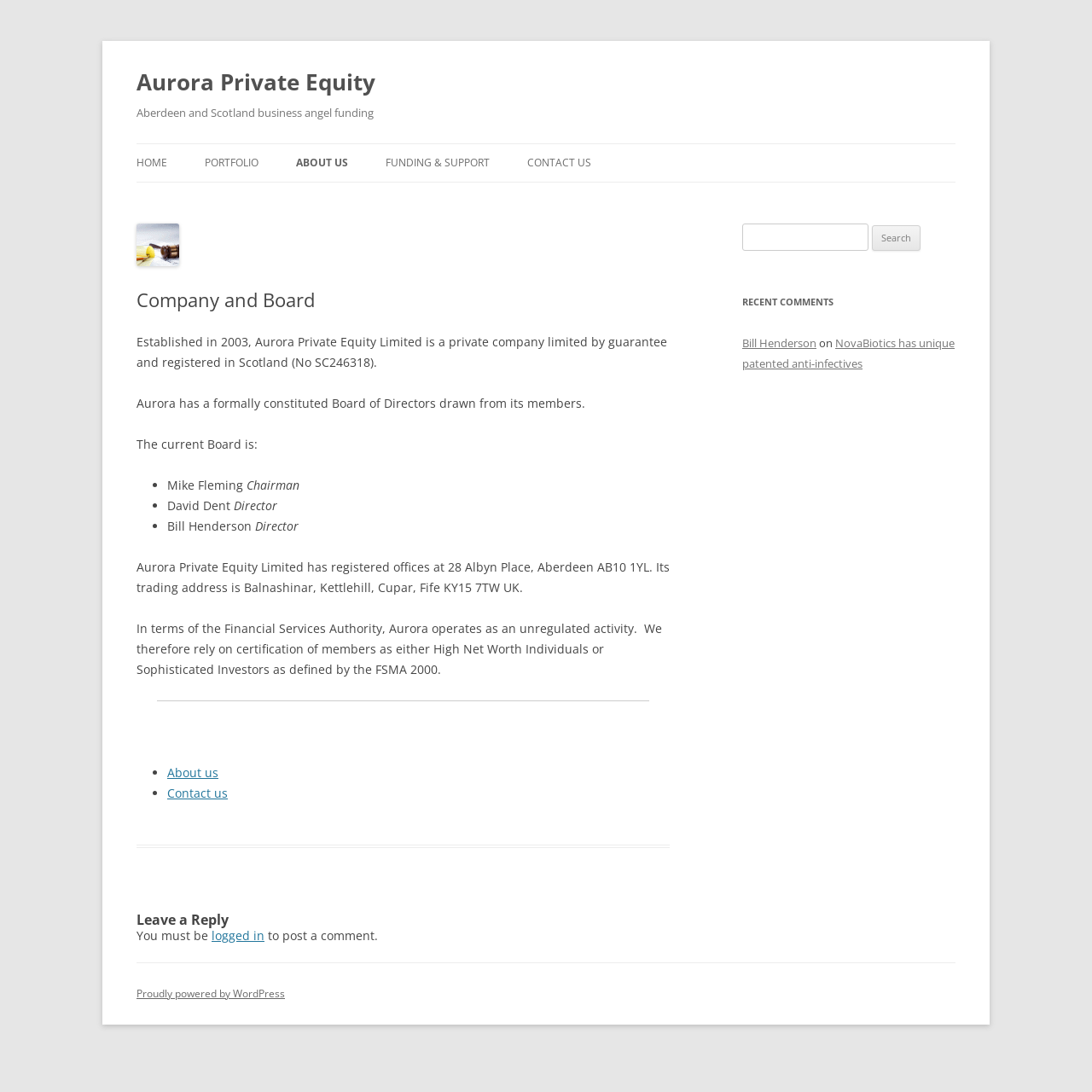What is the role of Mike Fleming?
By examining the image, provide a one-word or phrase answer.

Chairman